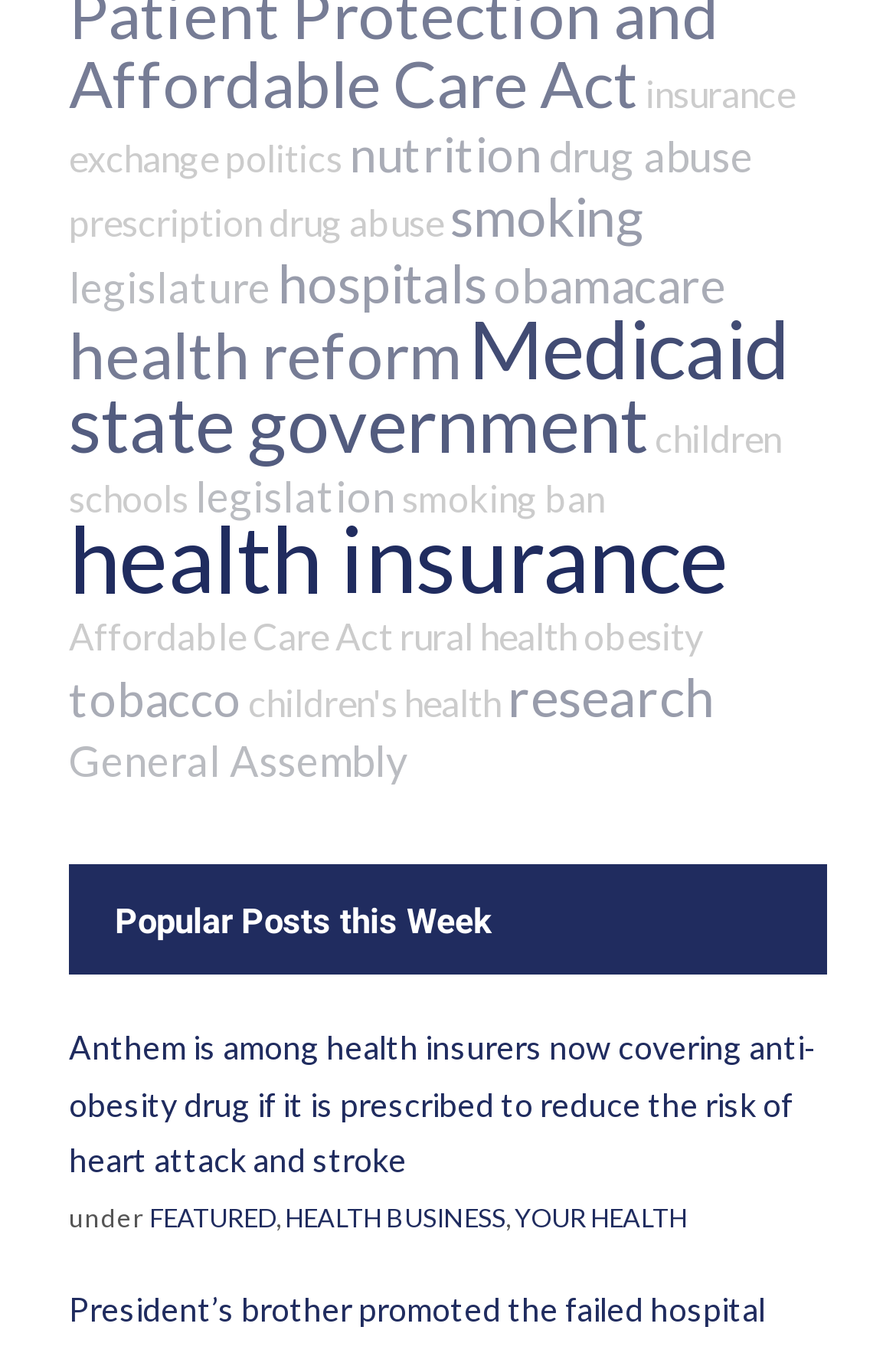Is there a section for popular posts on the webpage?
Look at the image and provide a short answer using one word or a phrase.

Yes